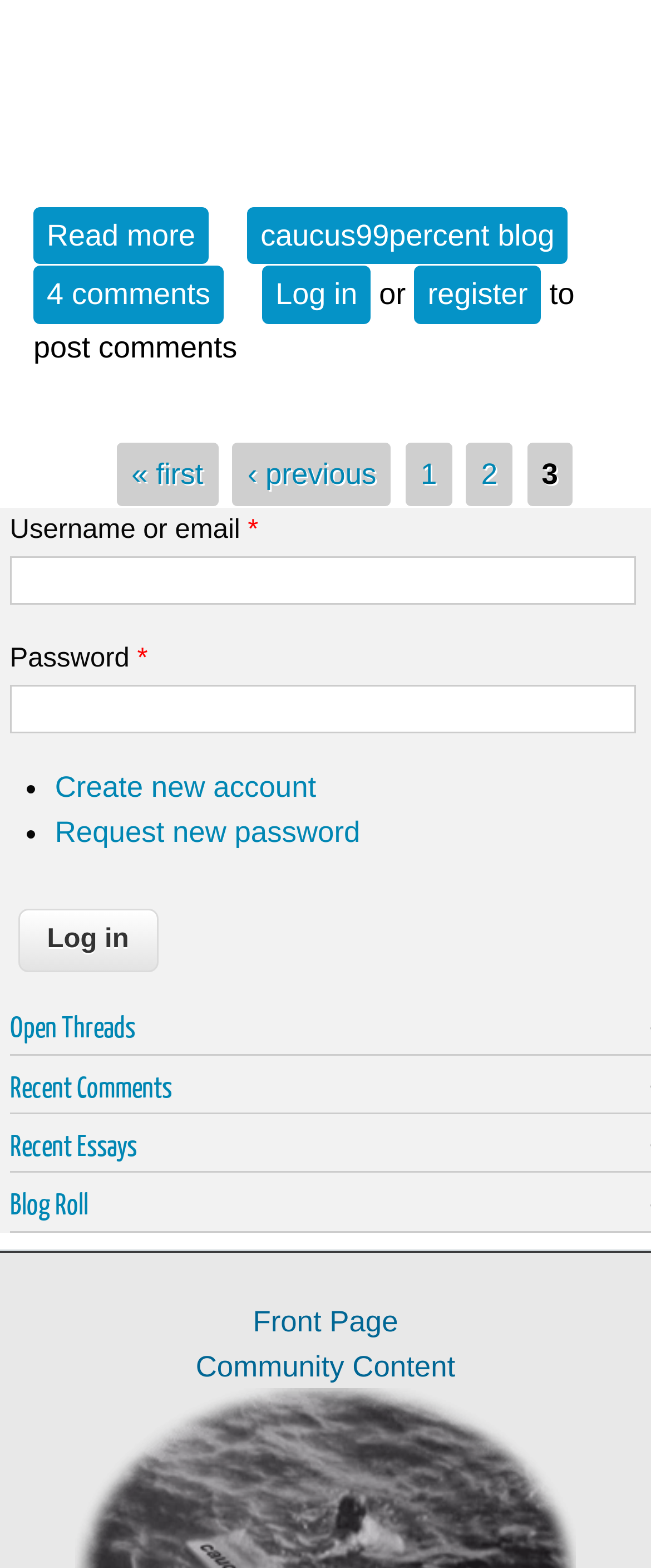Indicate the bounding box coordinates of the clickable region to achieve the following instruction: "Log in."

[0.028, 0.579, 0.242, 0.62]